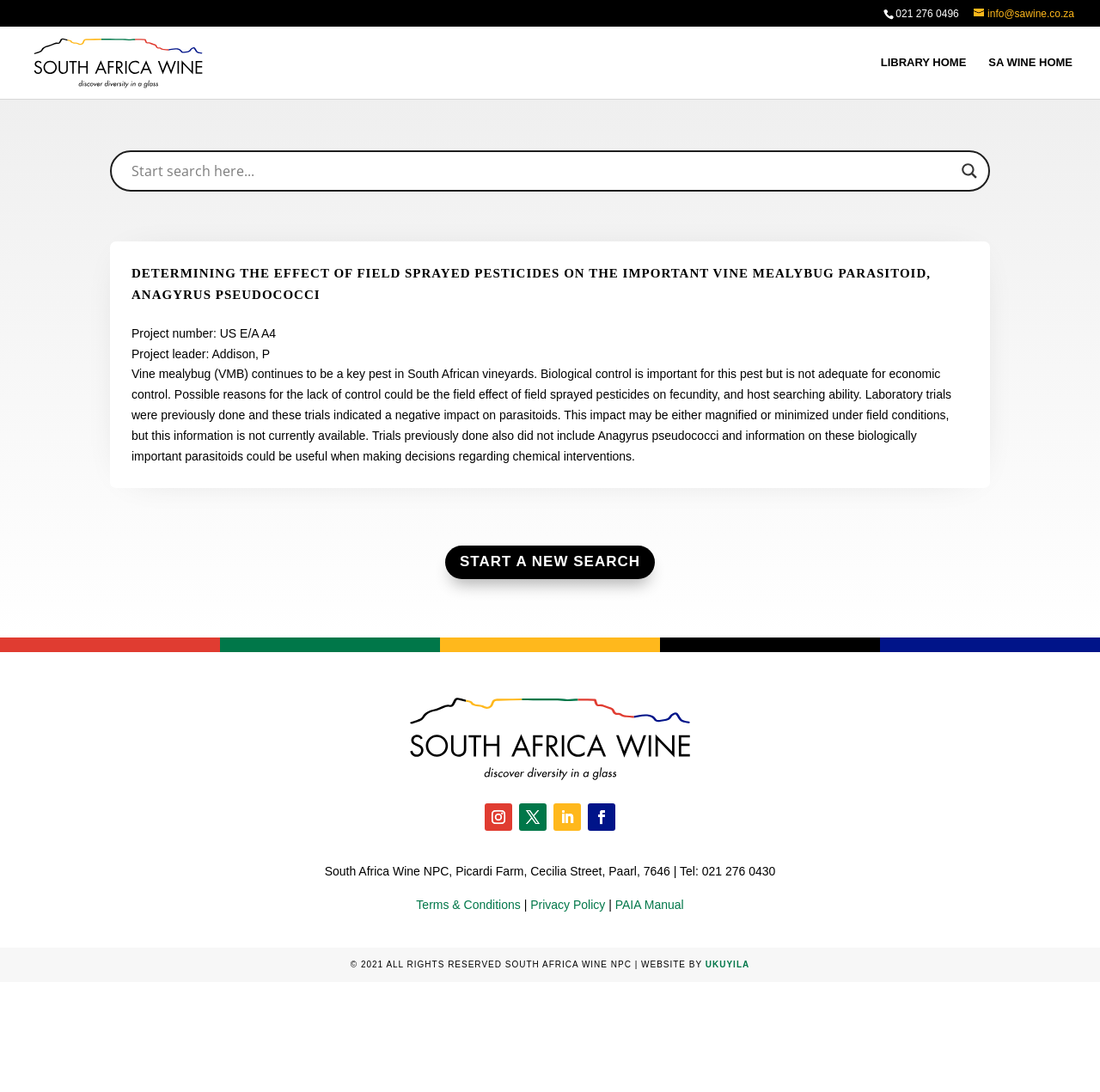Given the element description "Privacy Policy" in the screenshot, predict the bounding box coordinates of that UI element.

[0.482, 0.822, 0.55, 0.835]